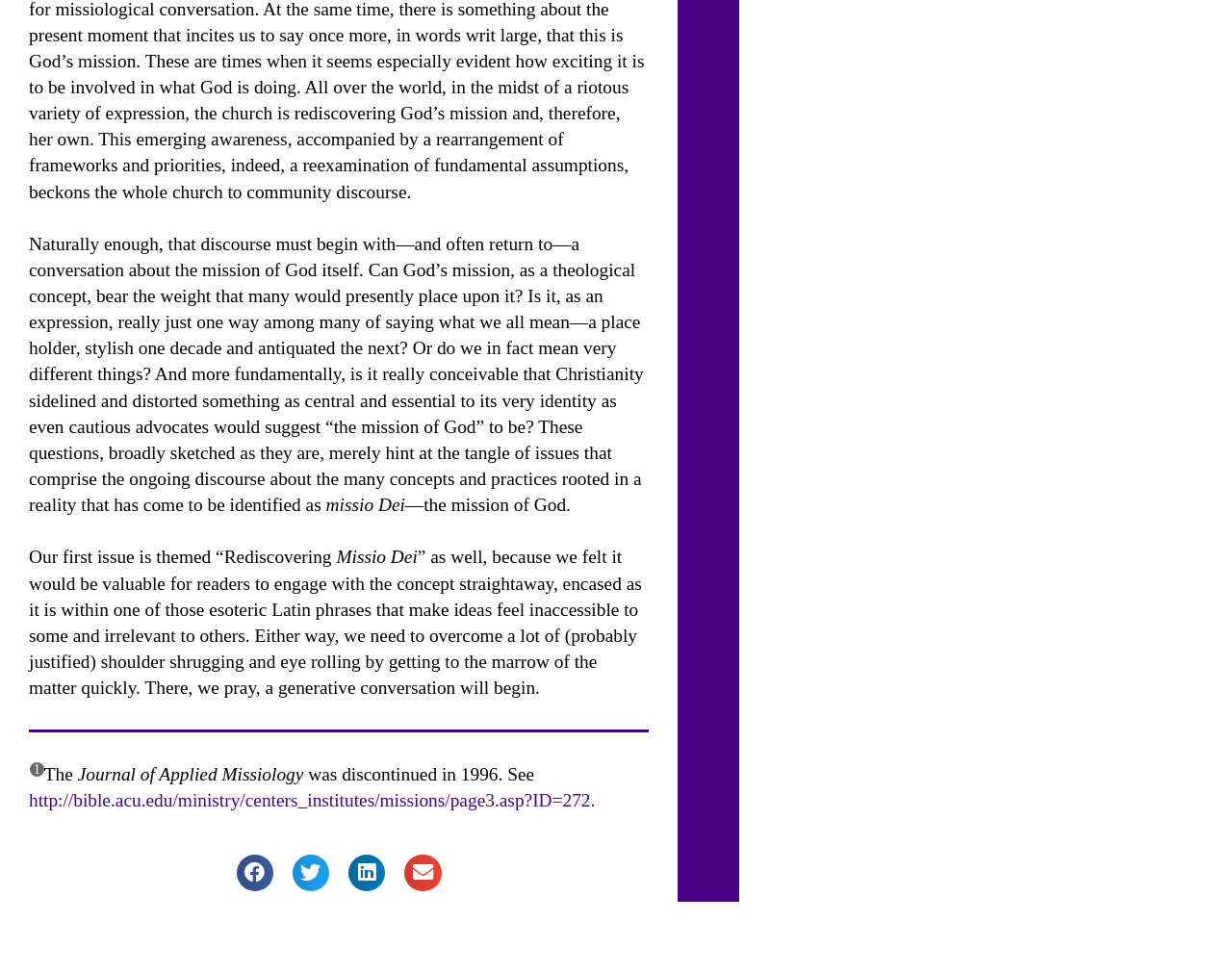What is the purpose of the conversation about the mission of God?
Refer to the image and offer an in-depth and detailed answer to the question.

The purpose of the conversation about the mission of God is to begin a generative conversation, as mentioned in the text, to overcome the initial hesitation and engage with the concept.